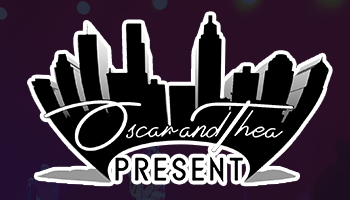What font style is 'PRESENT' displayed in?
Can you provide an in-depth and detailed response to the question?

The caption specifically mentions that 'PRESENT' is displayed in a bold, straightforward font, which contrasts with the elegant curves of the 'Oscar and Thea' text, highlighting the brand's identity in a clear and engaging way.